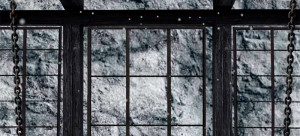Give a thorough description of the image, including any visible elements and their relationships.

The image depicts a frost-covered wall, reminiscent of the formidable "Wall" from the *Game of Thrones* universe, a towering structure of ice designed to protect the realm from the dangers lurking in the North. The scene is framed by dark wooden structures, suggesting a place of vigilance and watchfulness, as indicated by the heavy chains that may hint at the harsh conditions and isolation faced by those who guard this boundary. Snowflakes gently drift down, enhancing the cold, somber atmosphere that surrounds this iconic landmark. The wall's imposing presence serves as a stark reminder of the eternal battle between safety and the threats that lie beyond. This imagery aligns with discussions about the lore of *Game of Thrones*, where the Wall is a critical line of defense against the sinister forces of the North.